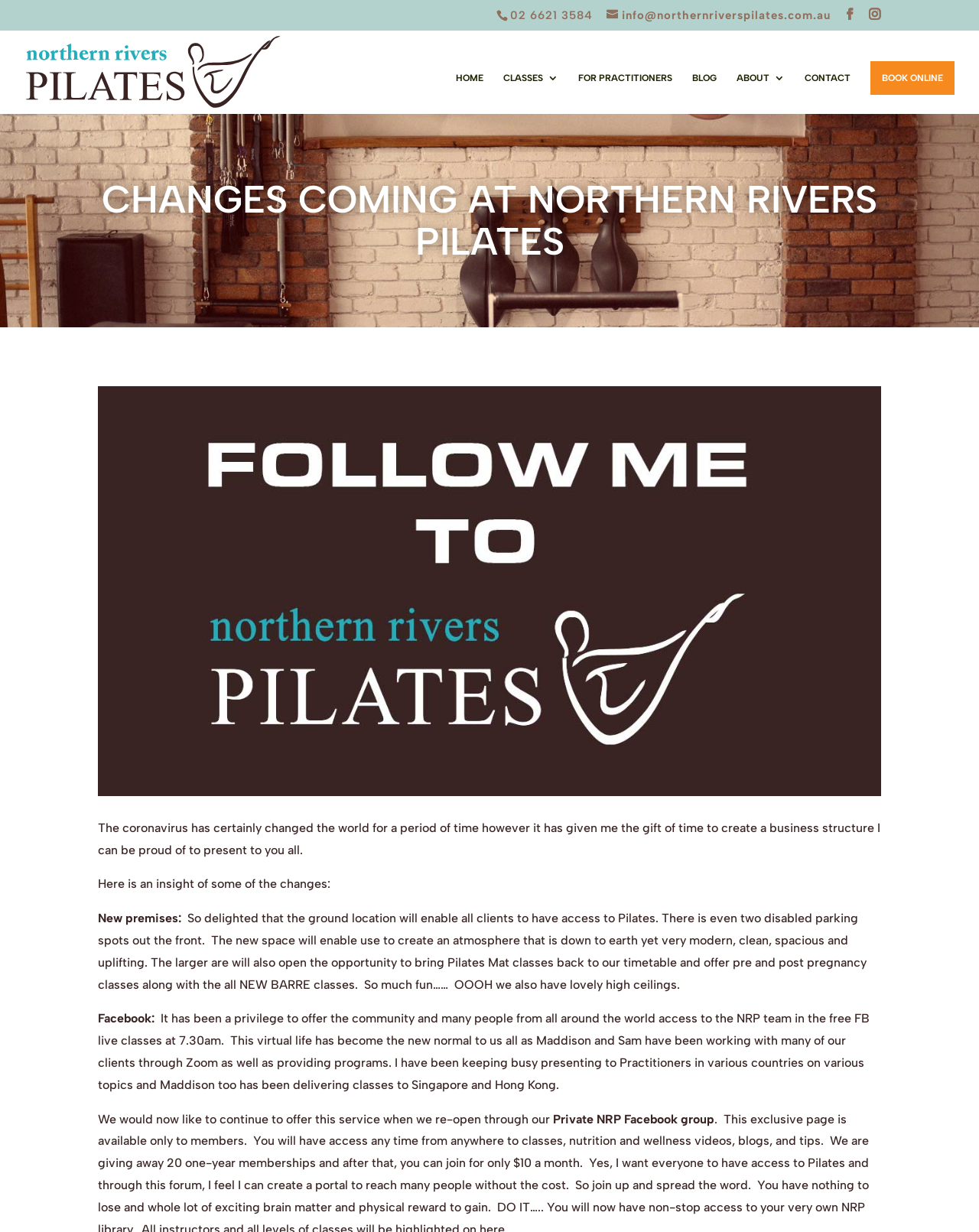Please provide a one-word or short phrase answer to the question:
How many links are there in the top navigation menu?

7